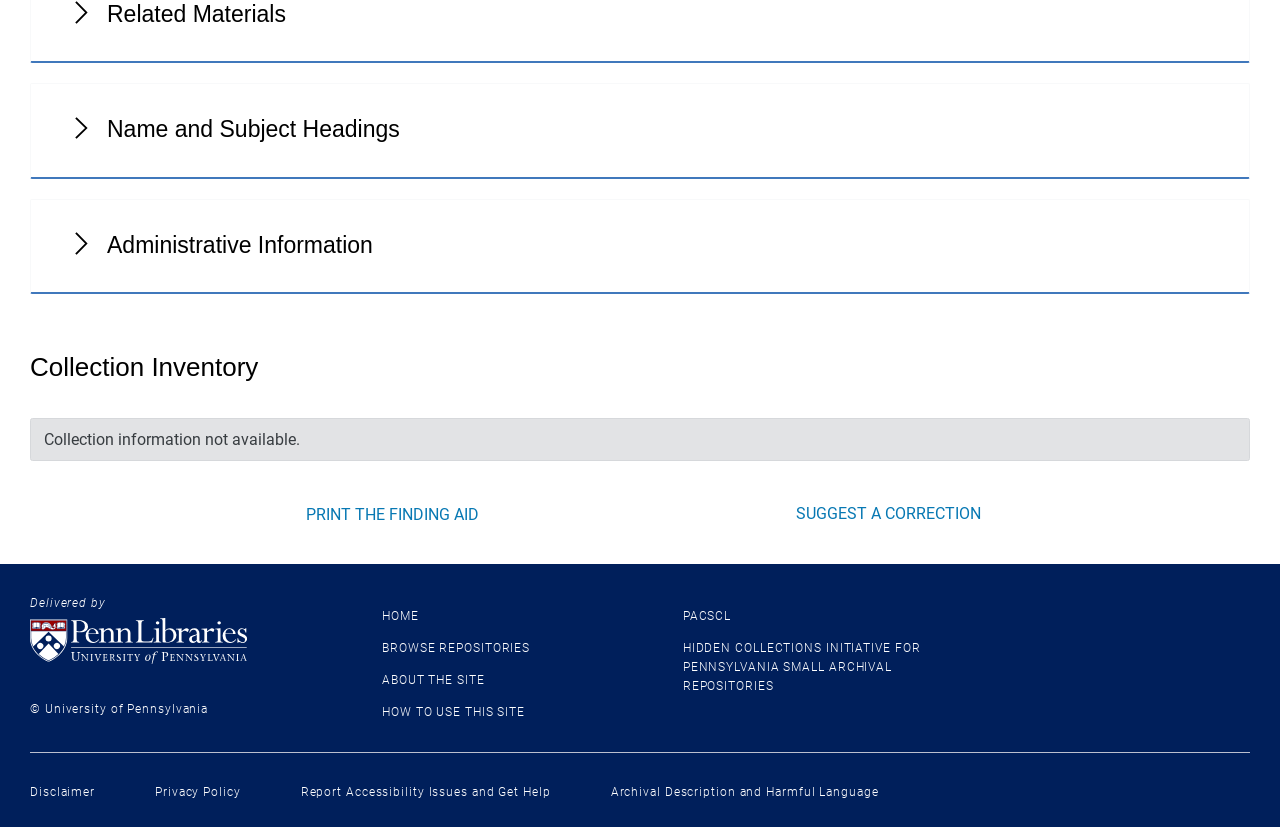Please find the bounding box coordinates of the element that needs to be clicked to perform the following instruction: "click the 'home' link". The bounding box coordinates should be four float numbers between 0 and 1, represented as [left, top, right, bottom].

None